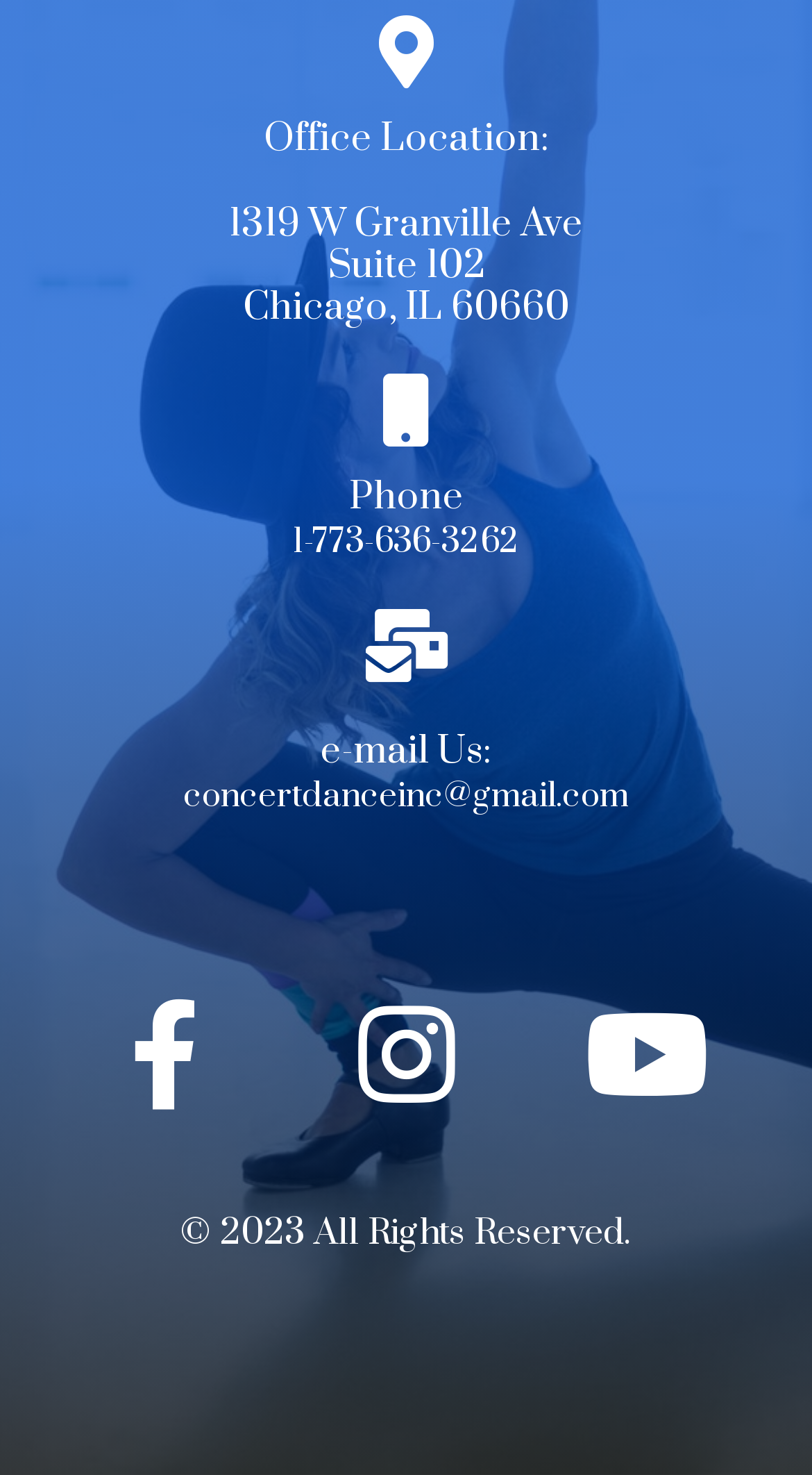What social media platforms are linked?
Answer the question in as much detail as possible.

The social media platforms can be found at the bottom of the webpage, represented by their respective icons and links. The links are labeled as 'Facebook-f', 'Instagram ', and 'Youtube '.